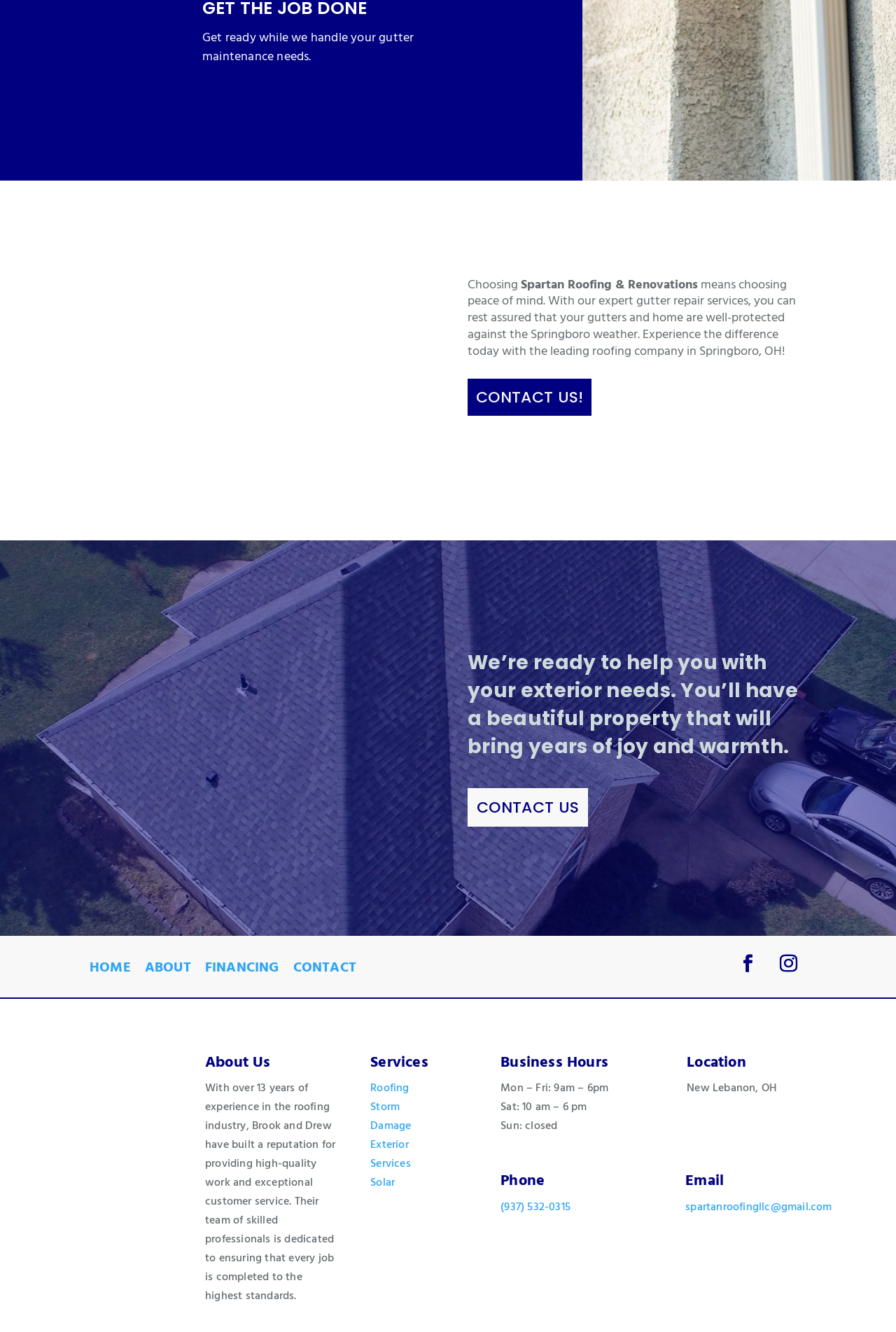Determine the bounding box coordinates of the clickable area required to perform the following instruction: "Click the 'Roofing' service link". The coordinates should be represented as four float numbers between 0 and 1: [left, top, right, bottom].

[0.413, 0.81, 0.457, 0.822]